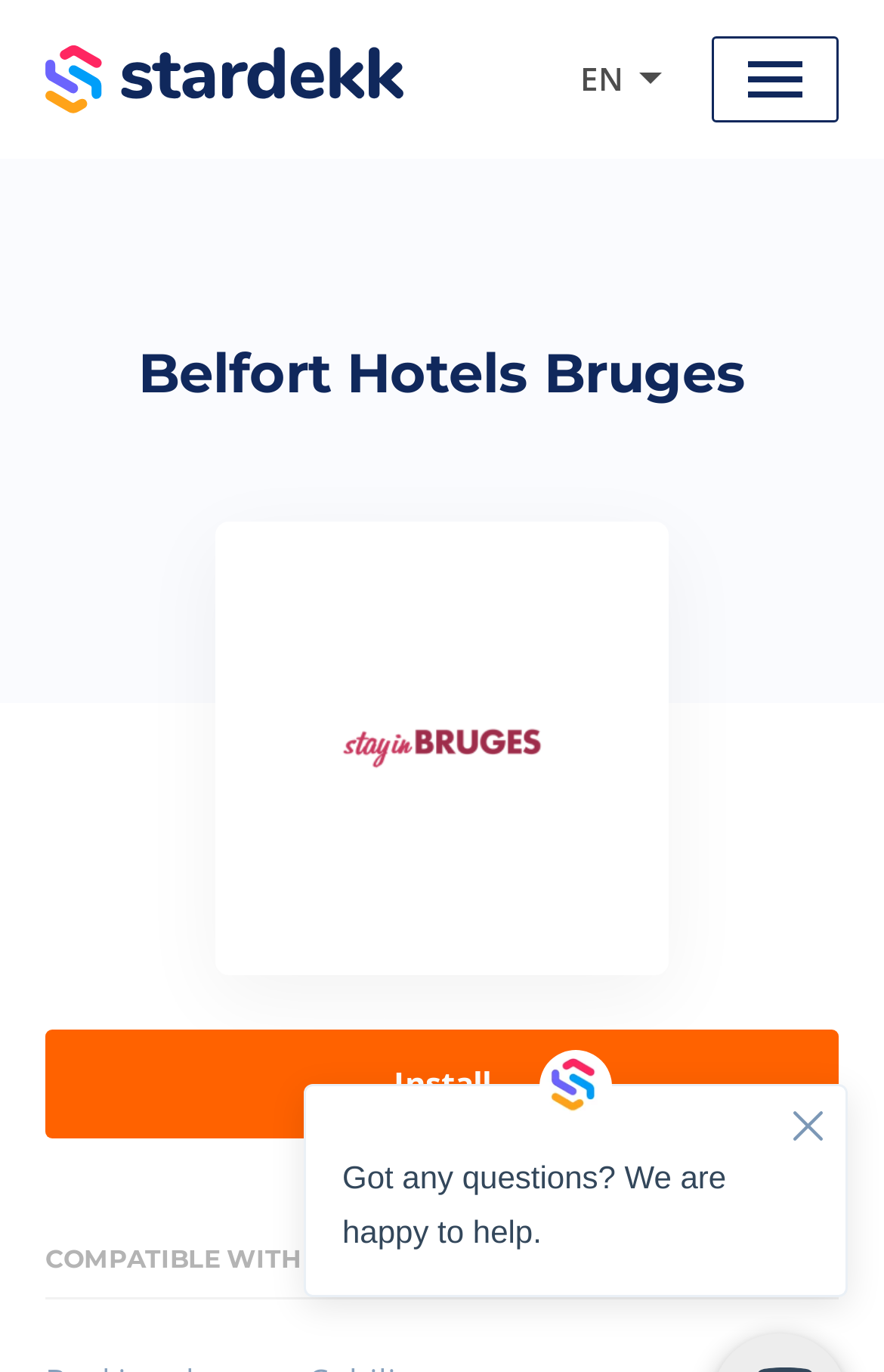Answer with a single word or phrase: 
How many images are on the webpage?

4